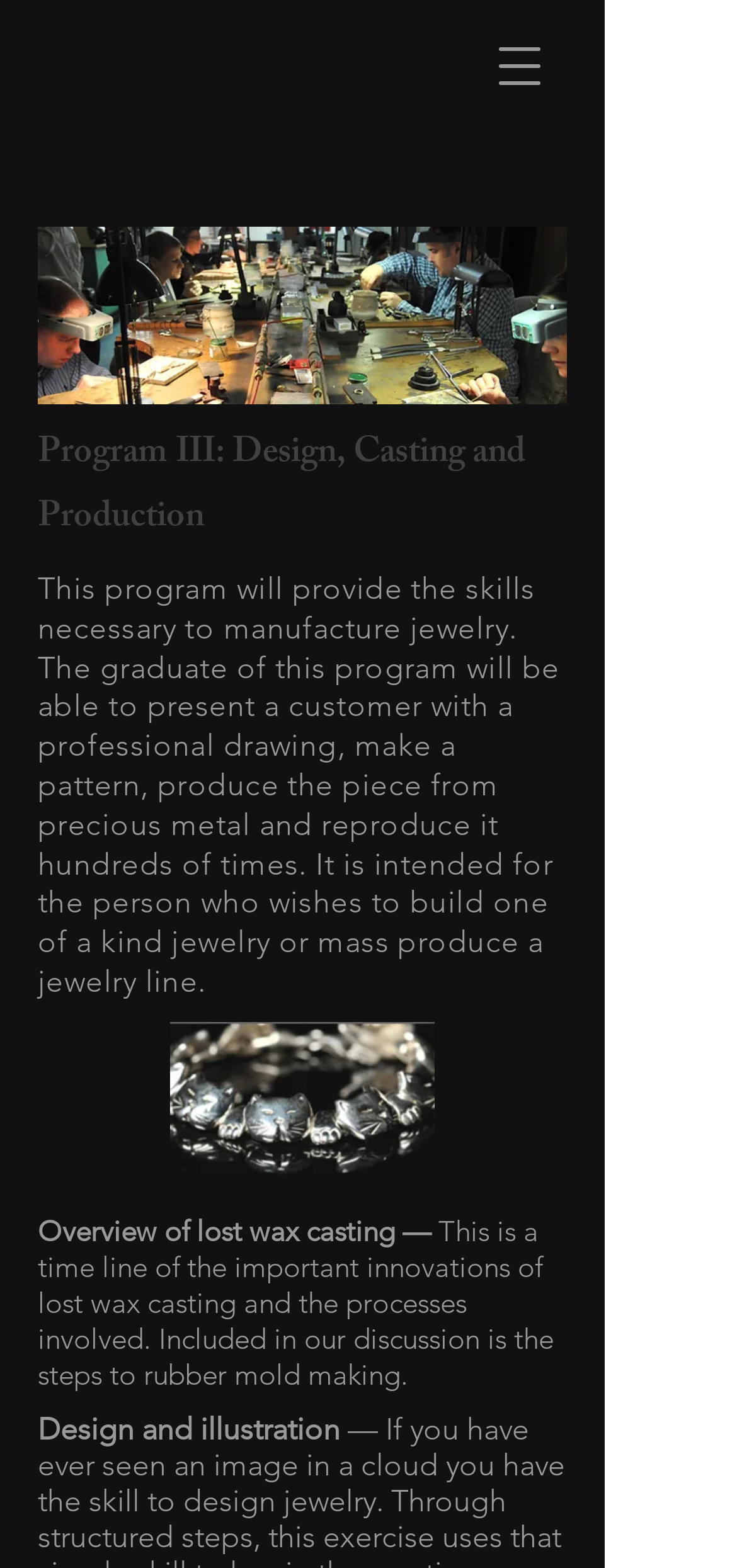What is the person in the image doing?
Provide a short answer using one word or a brief phrase based on the image.

Working with jewelry